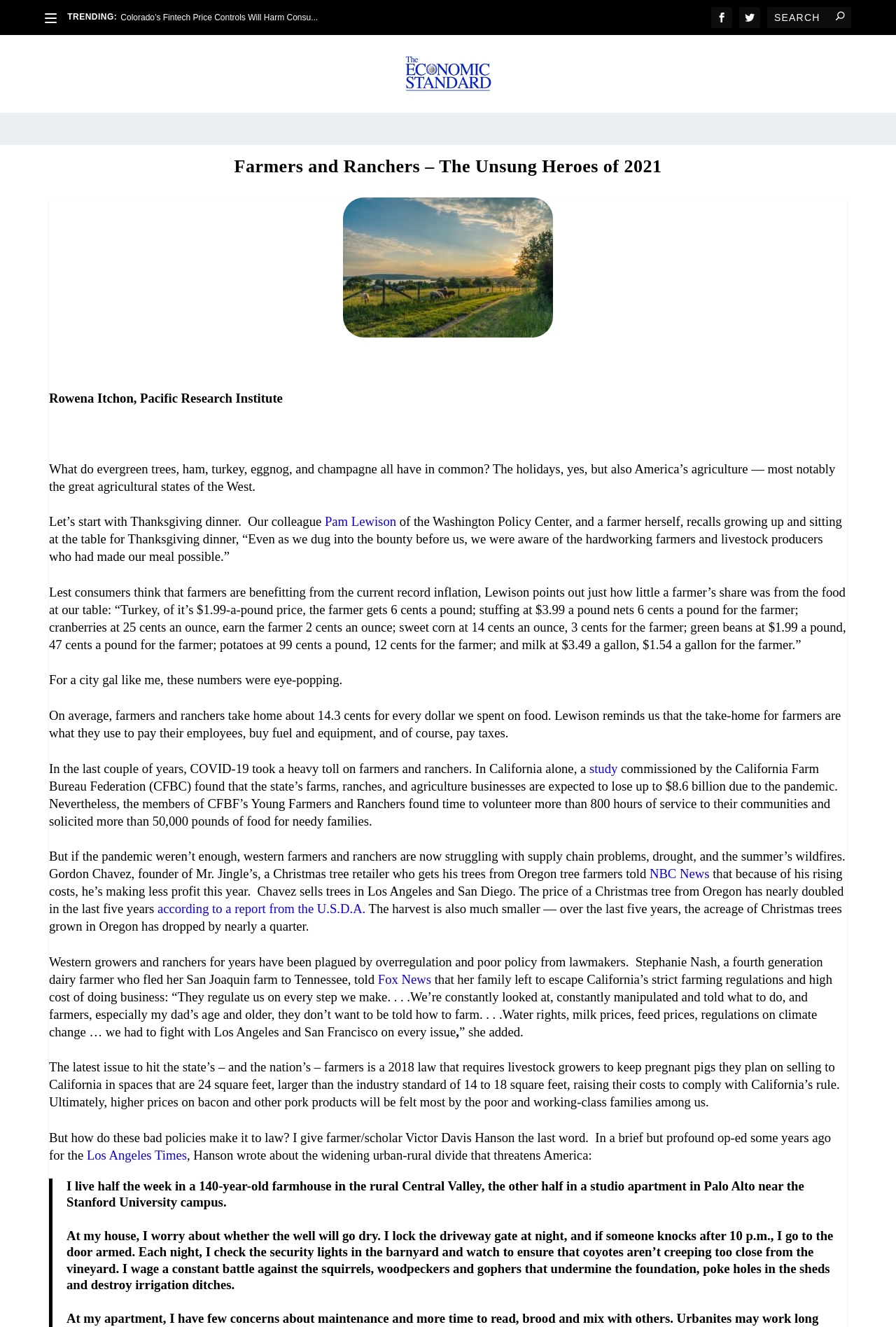Please mark the clickable region by giving the bounding box coordinates needed to complete this instruction: "Check the latest news".

[0.135, 0.009, 0.355, 0.017]